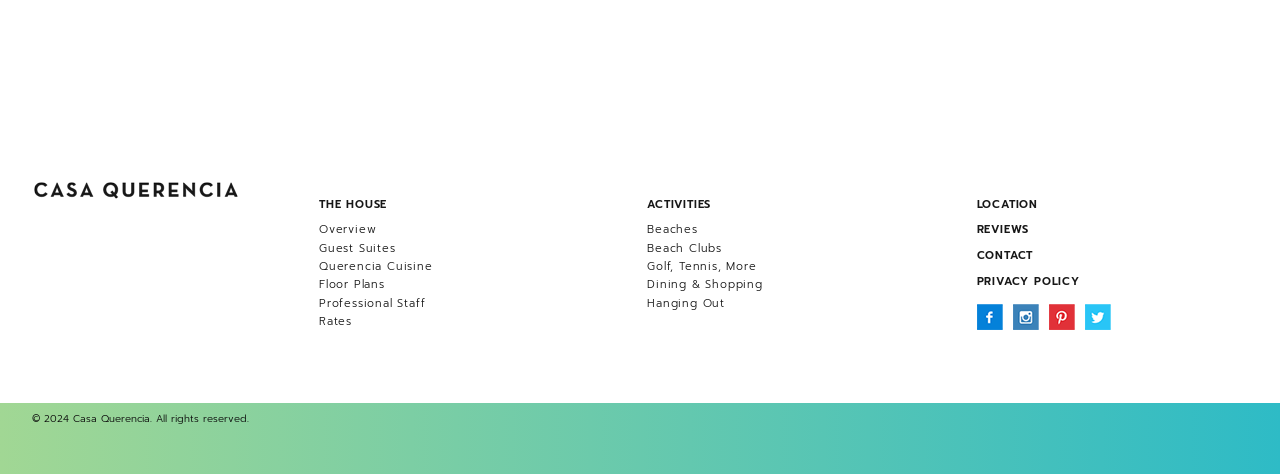How many social media links are at the bottom of the webpage?
Please provide a comprehensive answer to the question based on the webpage screenshot.

At the bottom of the webpage, there are four social media links: 'facebook', 'instagram', 'pinterest', and 'twitter', each with its corresponding image.